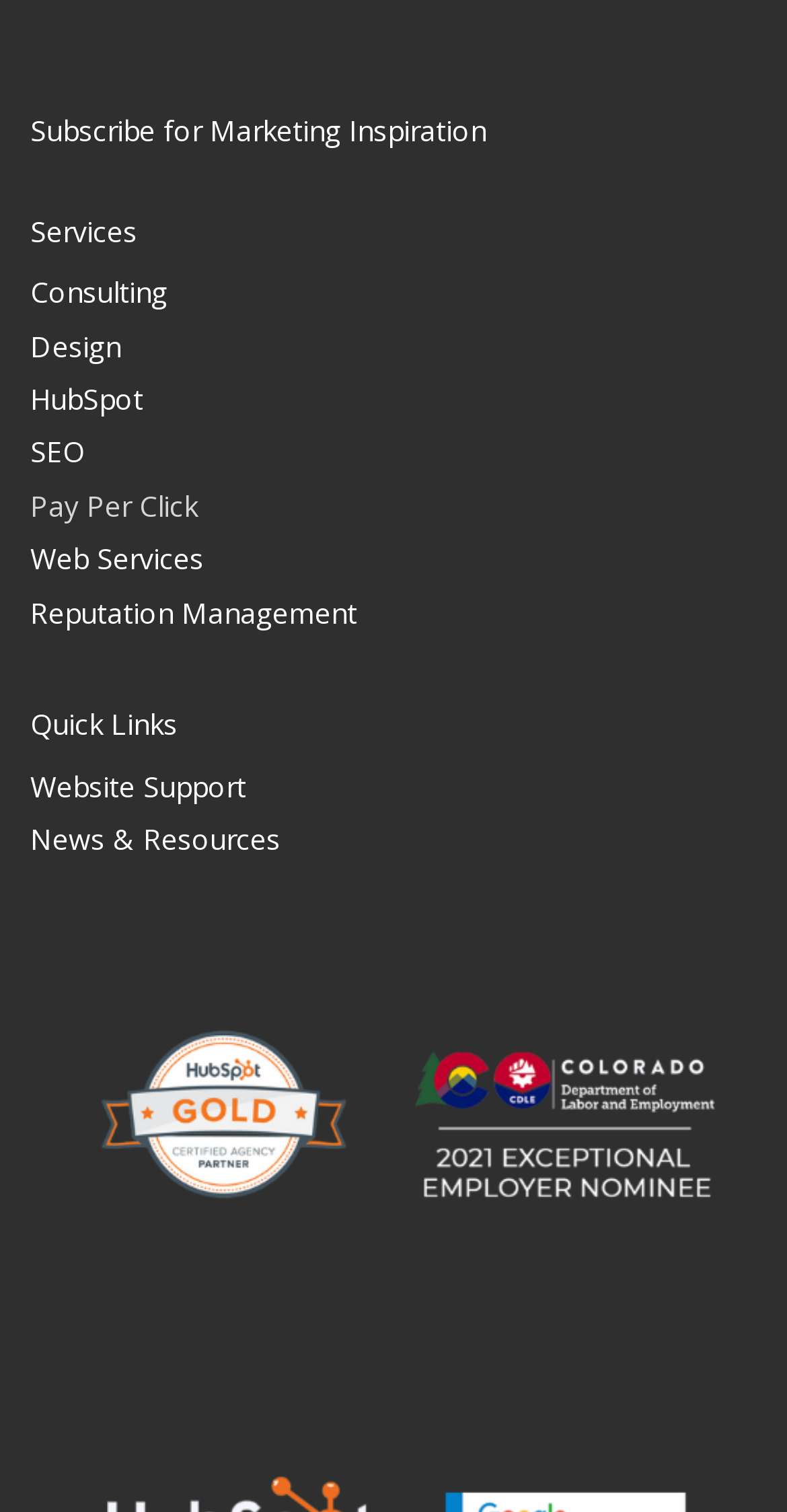Please identify the coordinates of the bounding box that should be clicked to fulfill this instruction: "Explore Design".

[0.038, 0.214, 0.5, 0.244]